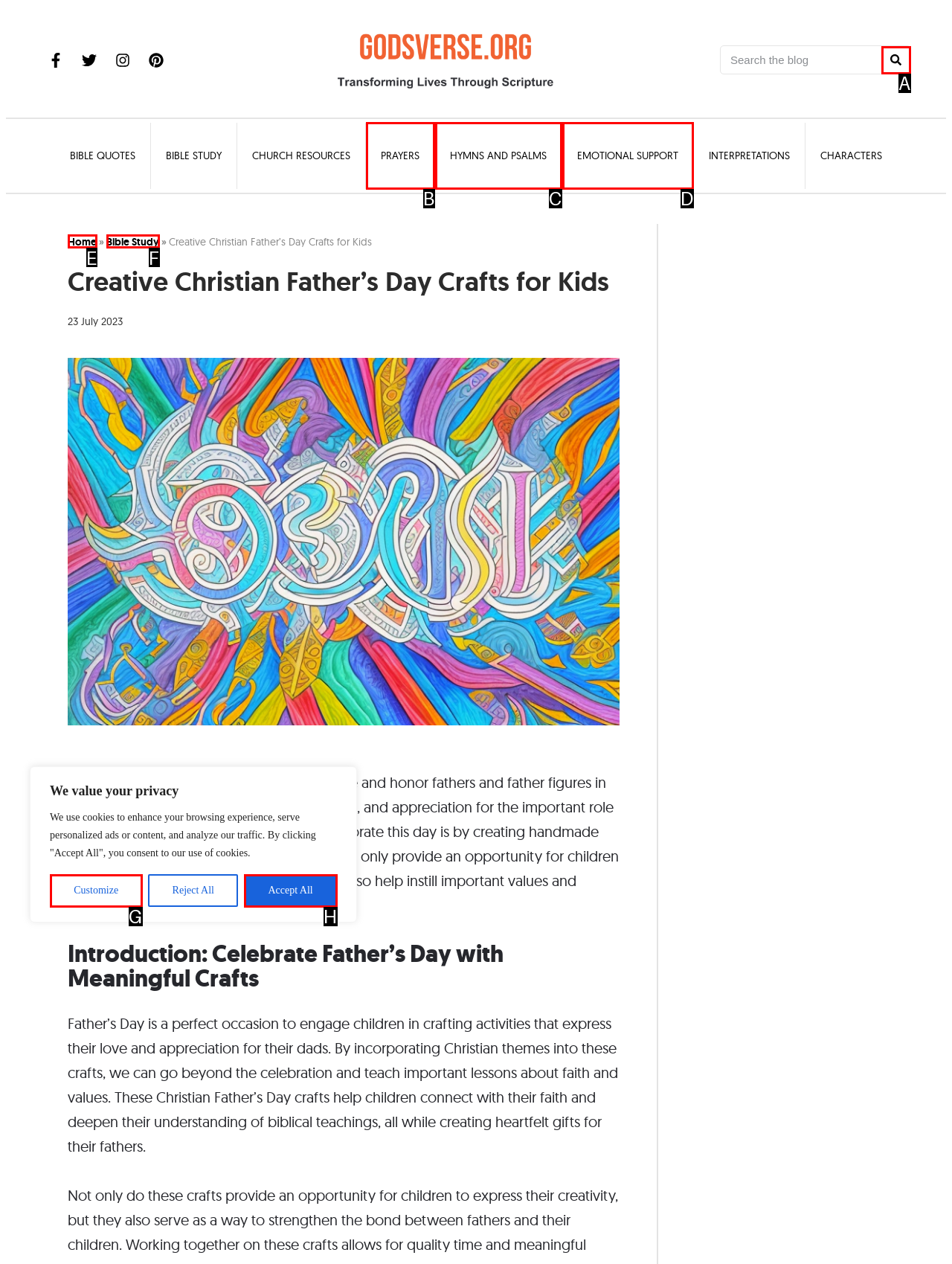Which option corresponds to the following element description: Search?
Please provide the letter of the correct choice.

A